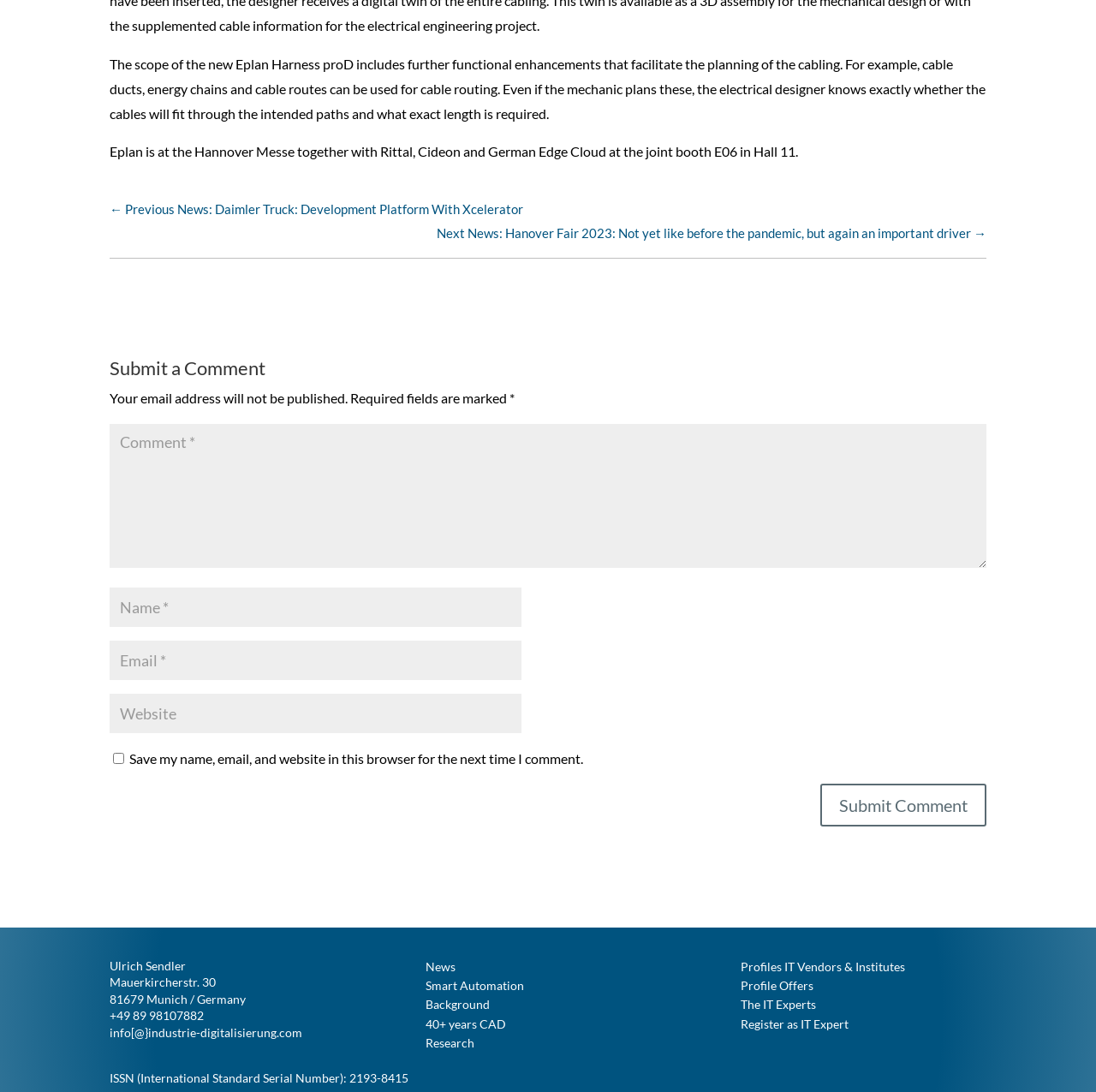Highlight the bounding box of the UI element that corresponds to this description: "1123".

None